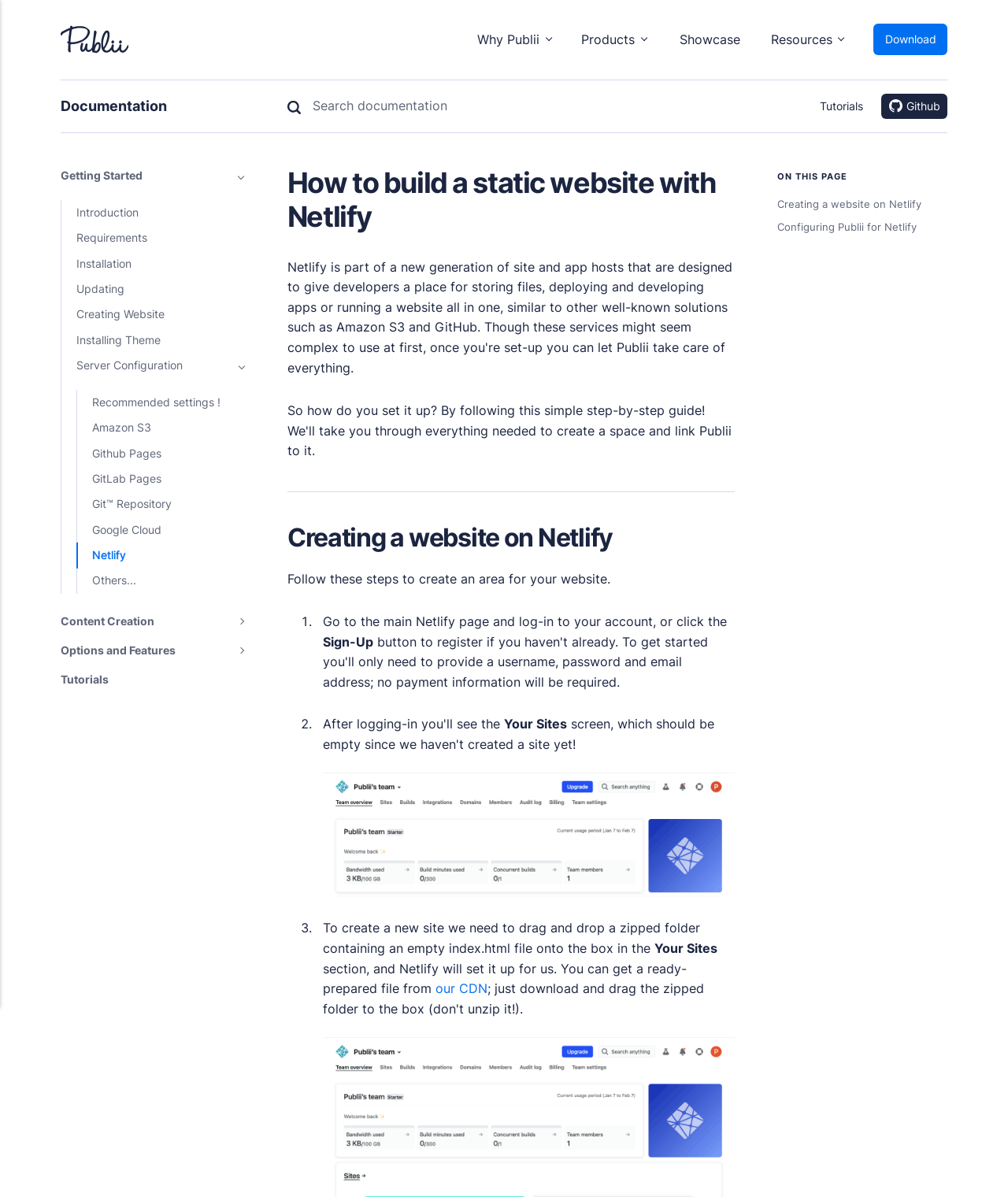Locate the bounding box coordinates of the clickable area to execute the instruction: "Search documentation". Provide the coordinates as four float numbers between 0 and 1, represented as [left, top, right, bottom].

[0.285, 0.075, 0.456, 0.103]